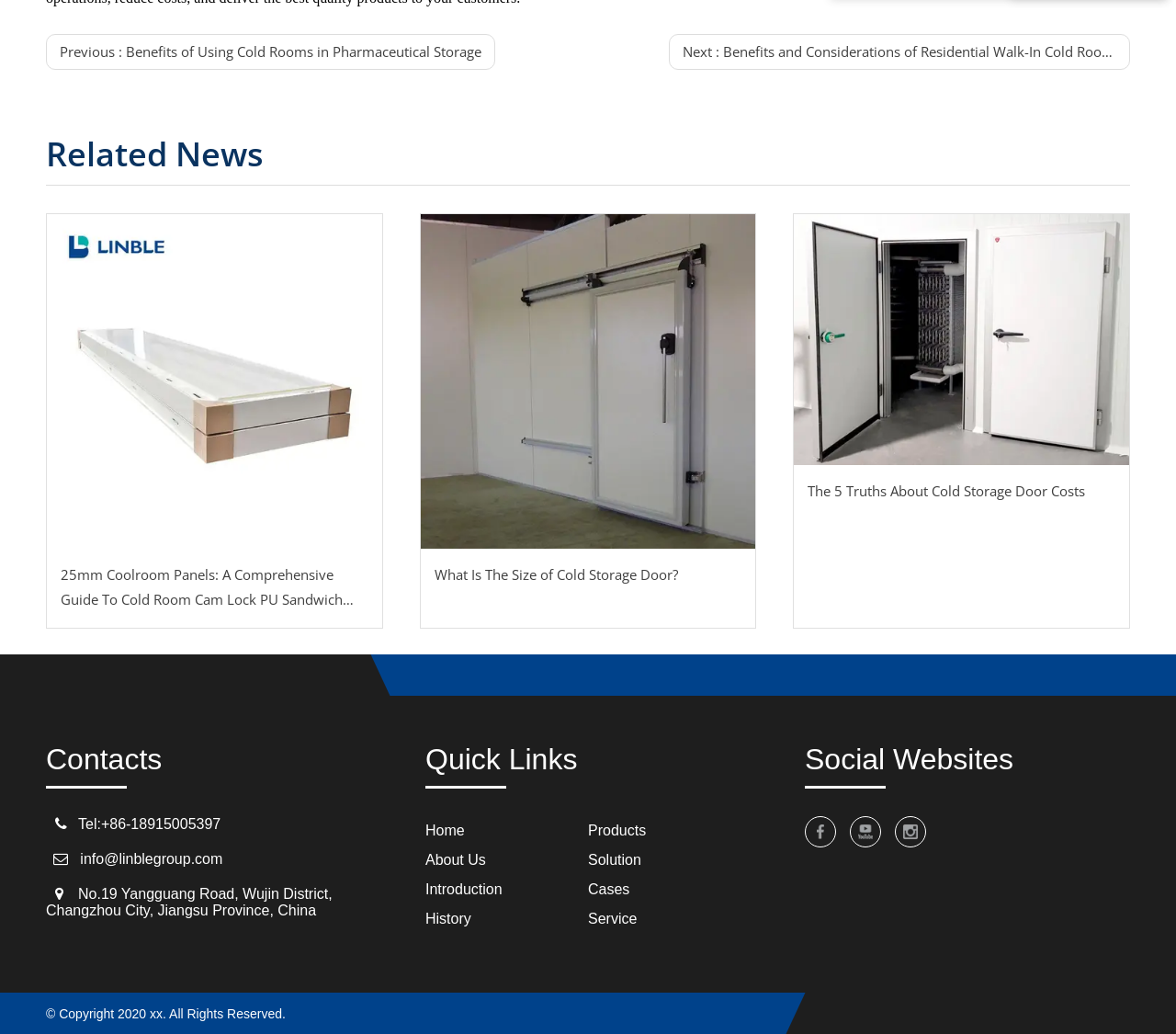How many images are on this webpage?
From the image, respond using a single word or phrase.

3